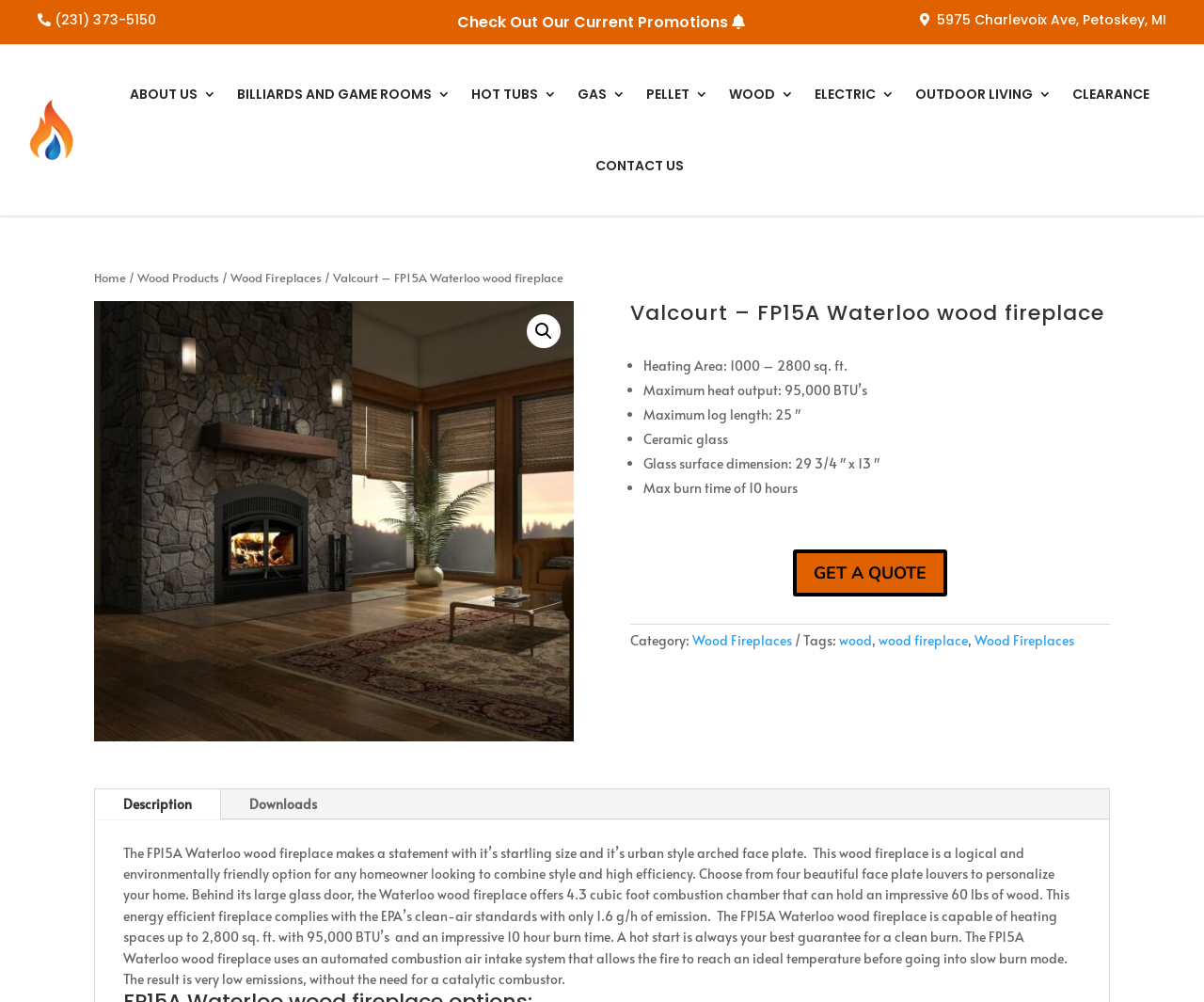Using the webpage screenshot, find the UI element described by About Us. Provide the bounding box coordinates in the format (top-left x, top-left y, bottom-right x, bottom-right y), ensuring all values are floating point numbers between 0 and 1.

[0.108, 0.058, 0.179, 0.13]